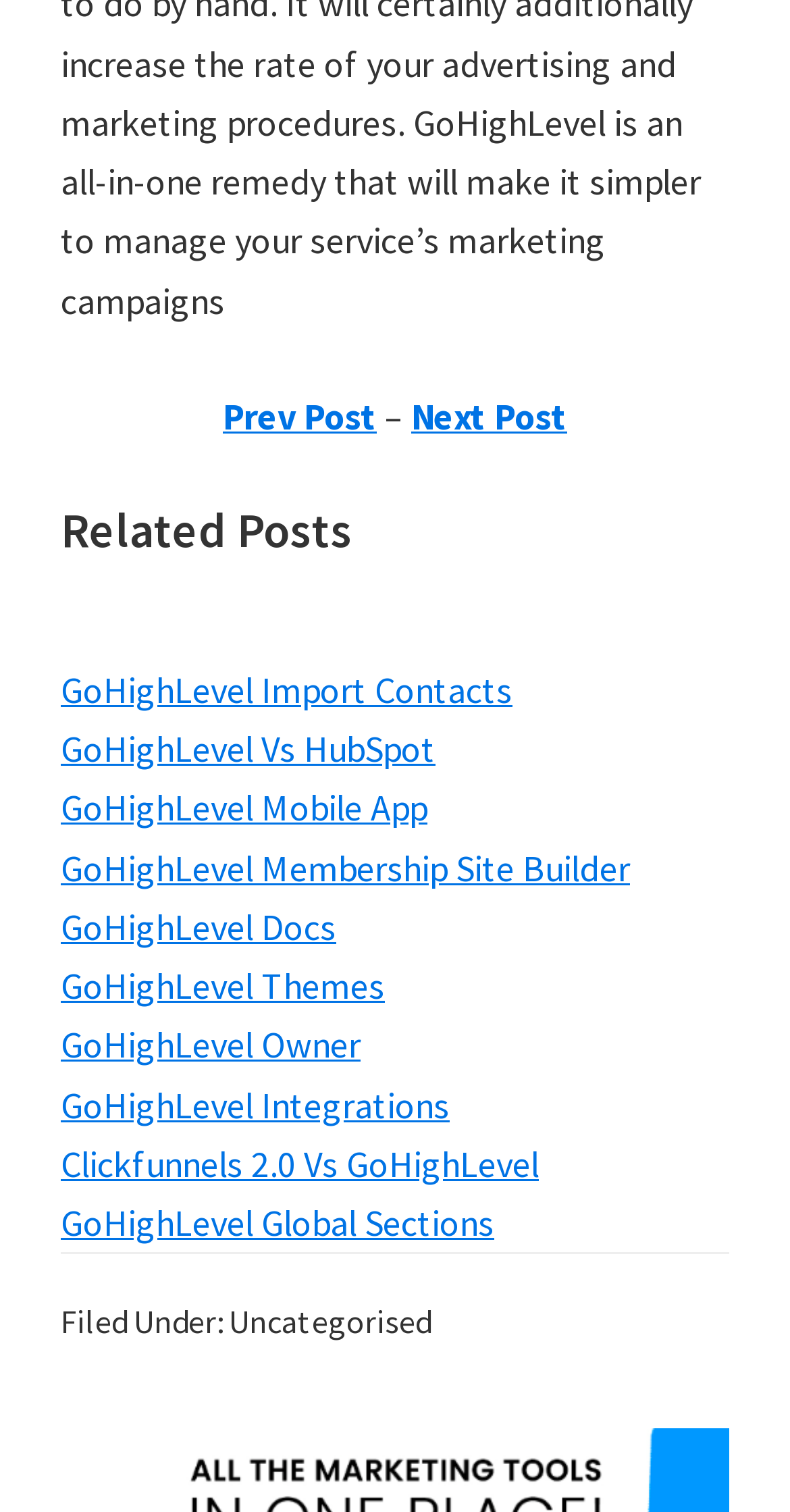Give a one-word or phrase response to the following question: What is the purpose of the 'Prev Post' and 'Next Post' links?

Navigate between posts